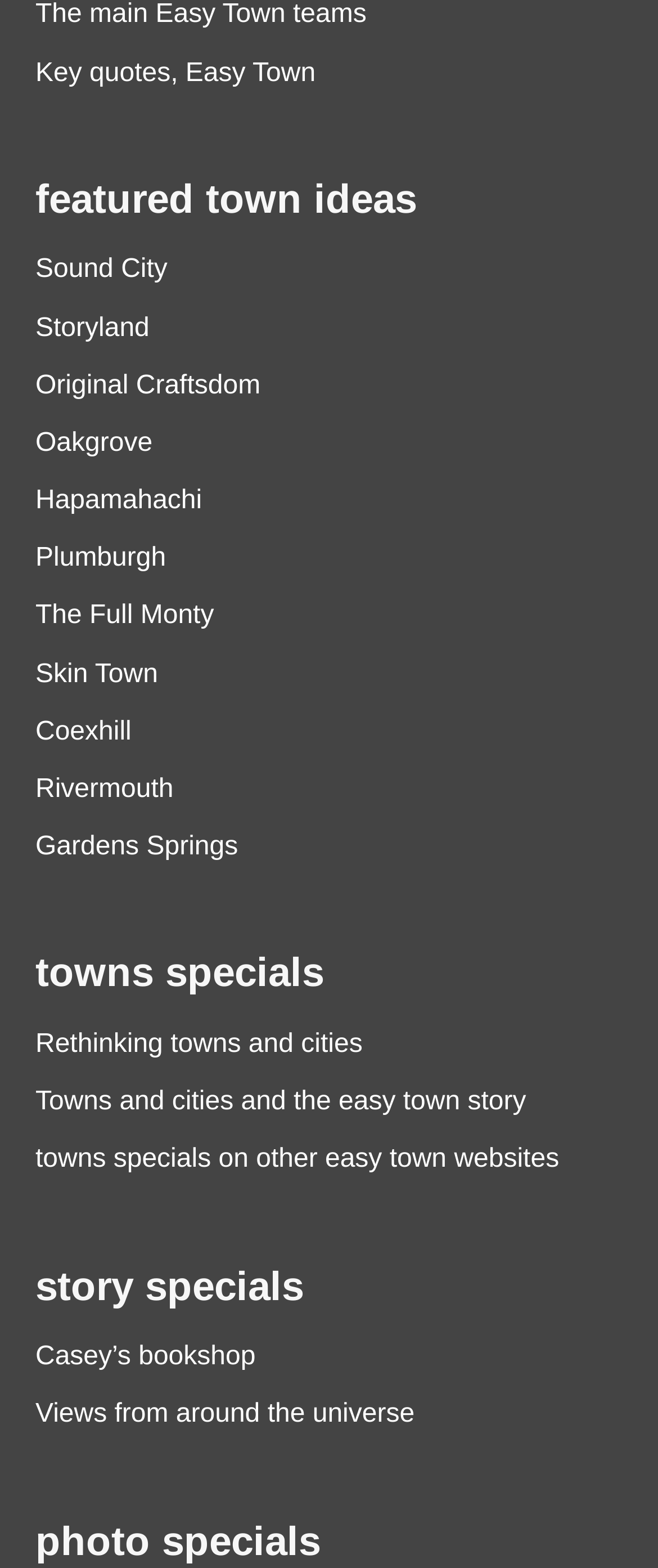Determine the bounding box coordinates of the section I need to click to execute the following instruction: "Read about Rethinking towns and cities". Provide the coordinates as four float numbers between 0 and 1, i.e., [left, top, right, bottom].

[0.054, 0.656, 0.954, 0.677]